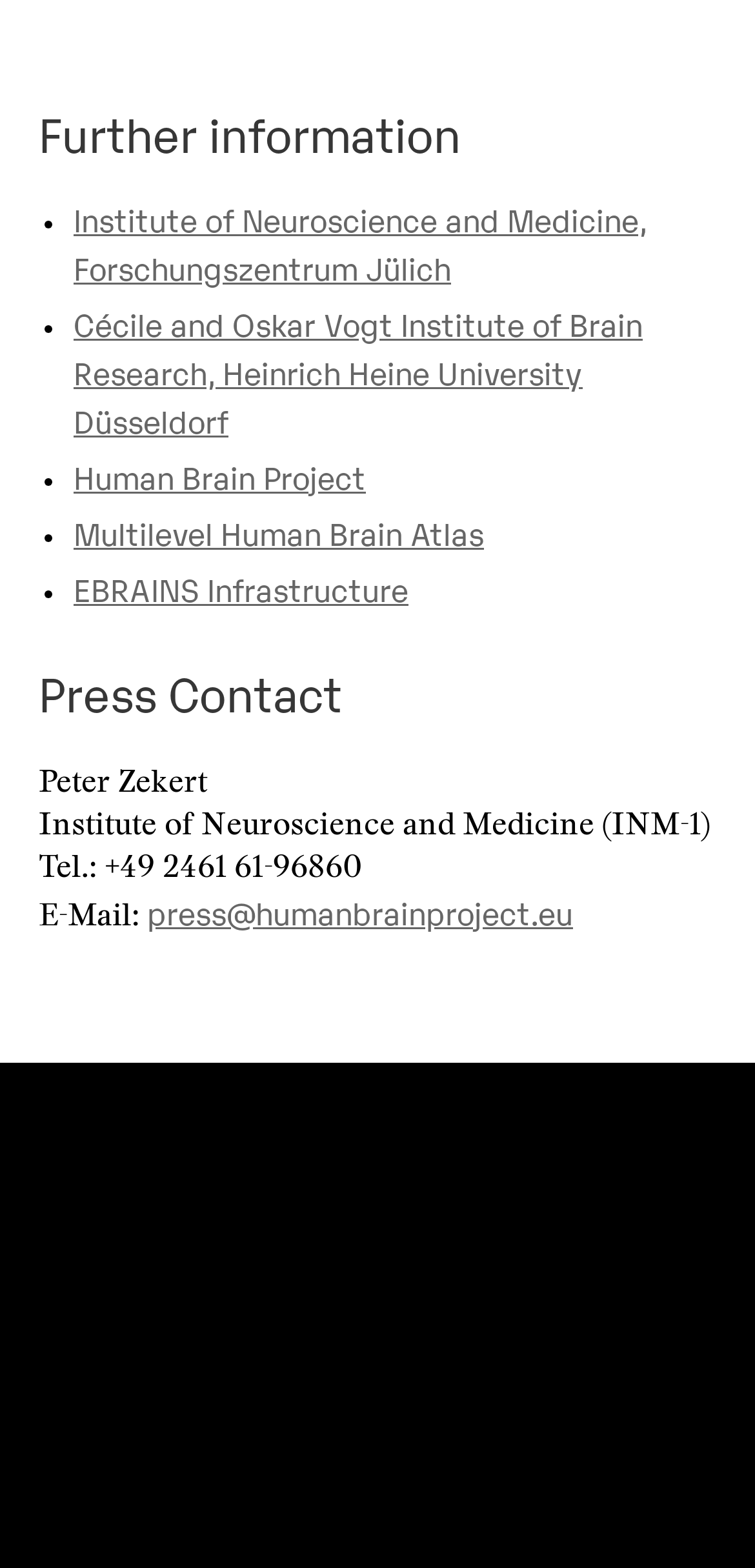What is the email address of the press contact?
Respond to the question with a well-detailed and thorough answer.

I found the email address of the press contact, Peter Zekert, which is listed as 'E-Mail: press@humanbrainproject.eu'.